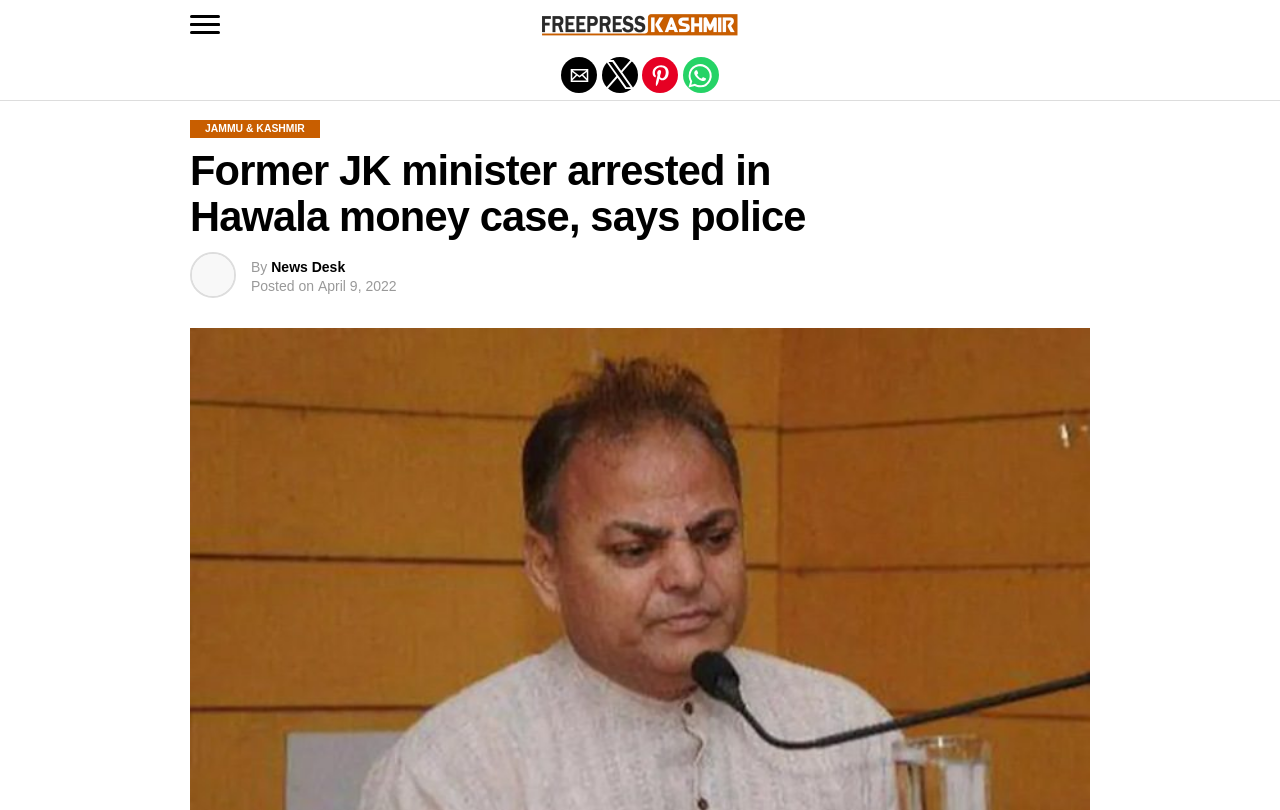Identify the bounding box coordinates for the UI element described as follows: aria-label="Share by whatsapp". Use the format (top-left x, top-left y, bottom-right x, bottom-right y) and ensure all values are floating point numbers between 0 and 1.

[0.533, 0.07, 0.561, 0.115]